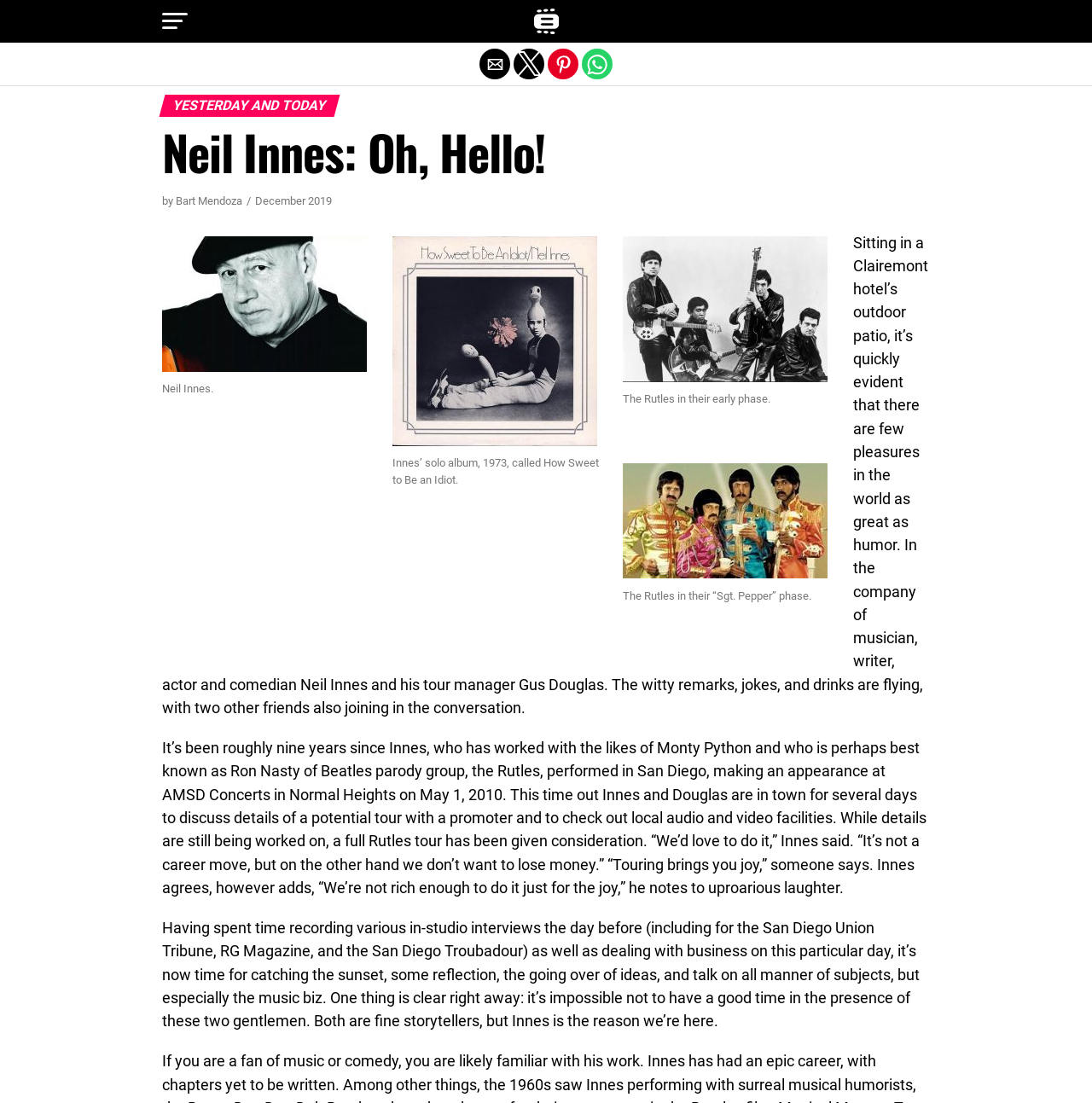Identify the bounding box coordinates of the specific part of the webpage to click to complete this instruction: "Exit mobile version".

[0.0, 0.0, 1.0, 0.036]